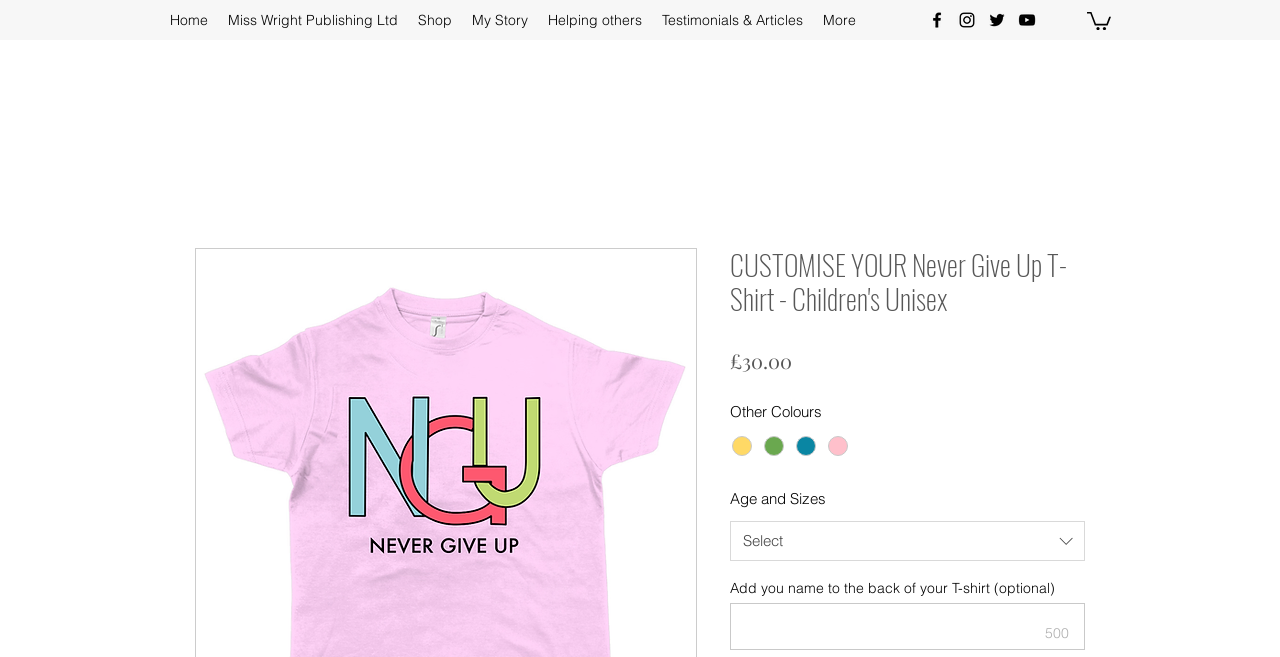Elaborate on the different components and information displayed on the webpage.

This webpage is about customizing a "Never Give Up" T-shirt for children. At the top right corner, there is a social bar with four social media links: Facebook, Instagram, Twitter, and YouTube, each represented by an icon. Below the social bar, there is a navigation menu with links to "Home", "Miss Wright Publishing Ltd", "Shop", "My Story", "Helping others", "Testimonials & Articles", and "More".

The main content of the webpage is divided into sections. At the top, there is a heading that reads "CUSTOMISE YOUR Never Give Up T-Shirt - Children's Unisex". Below the heading, there is a price tag of £30.00. 

To the right of the price tag, there is a section labeled "Other Colours" with four radio buttons for selecting different colors: Yellow, Green, Blue, and Pink. 

Further down, there is a section labeled "Age and Sizes" with a listbox for selecting the desired age and size. Above the listbox, there is a text that reads "Select". 

Finally, at the bottom, there is a section for adding a name to the back of the T-shirt, with a text box for inputting the name.